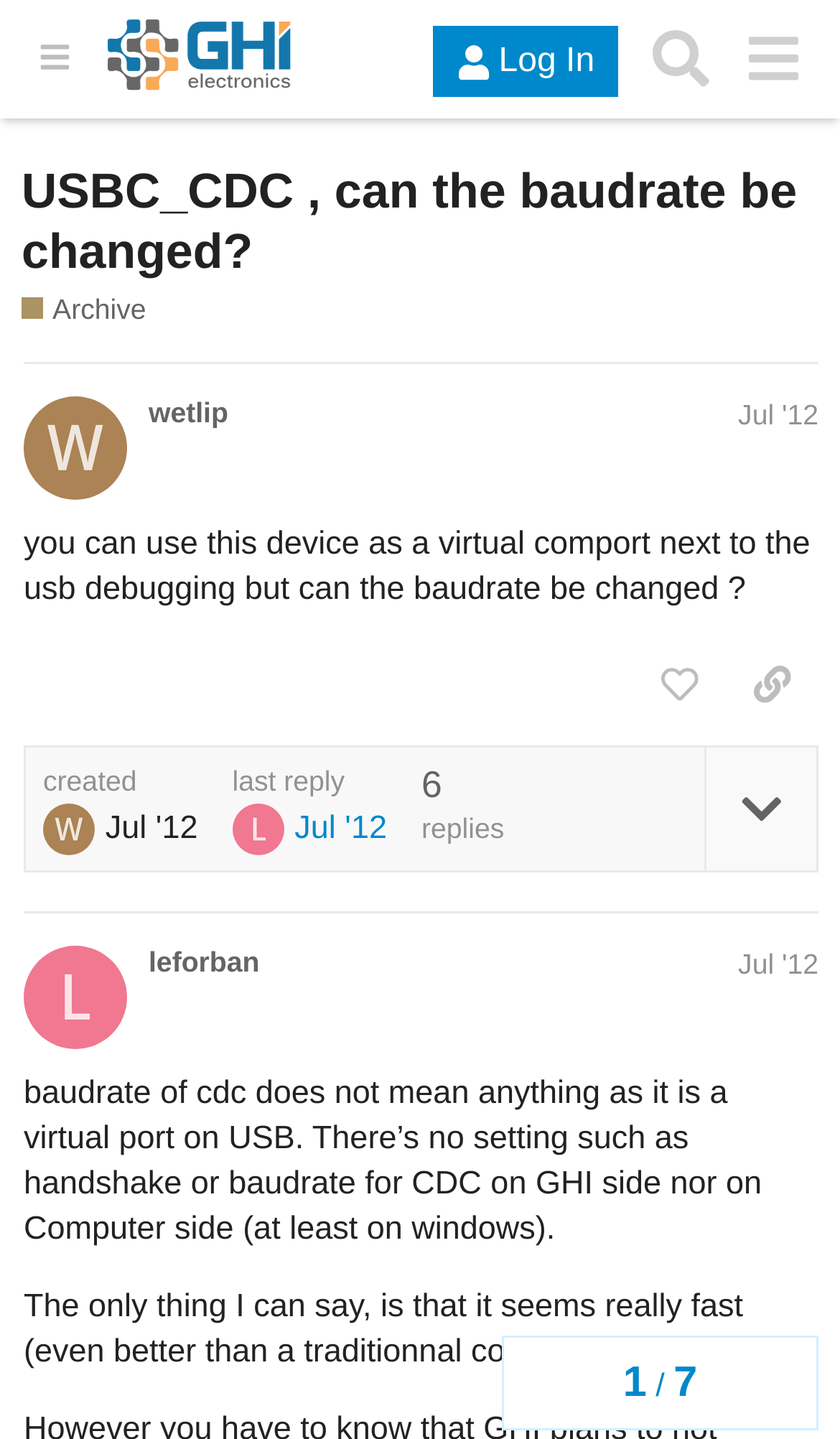What is the topic of this discussion?
Please provide a single word or phrase in response based on the screenshot.

USBC_CDC